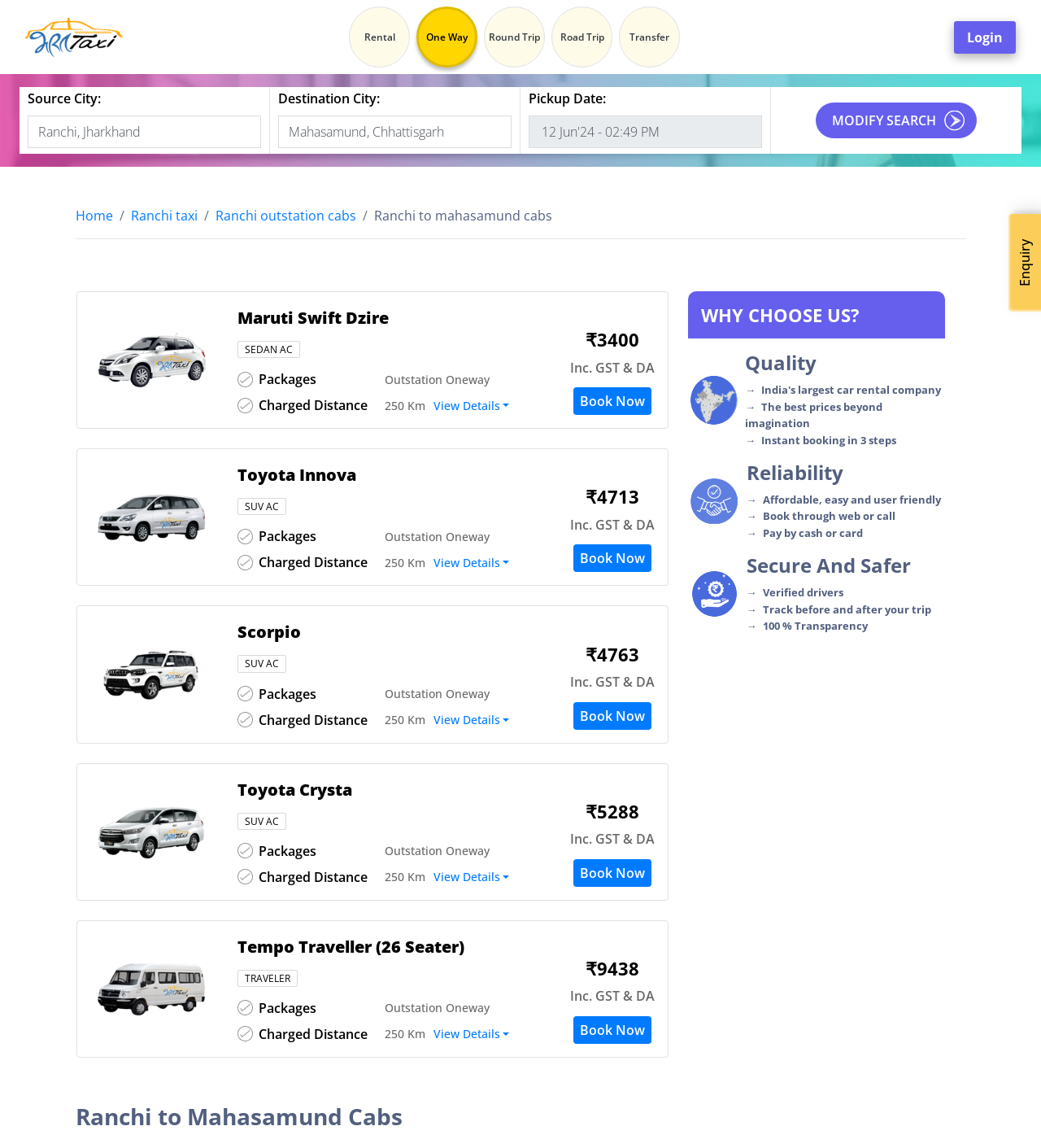Identify the main heading of the webpage and provide its text content.

Ranchi to Mahasamund Cabs